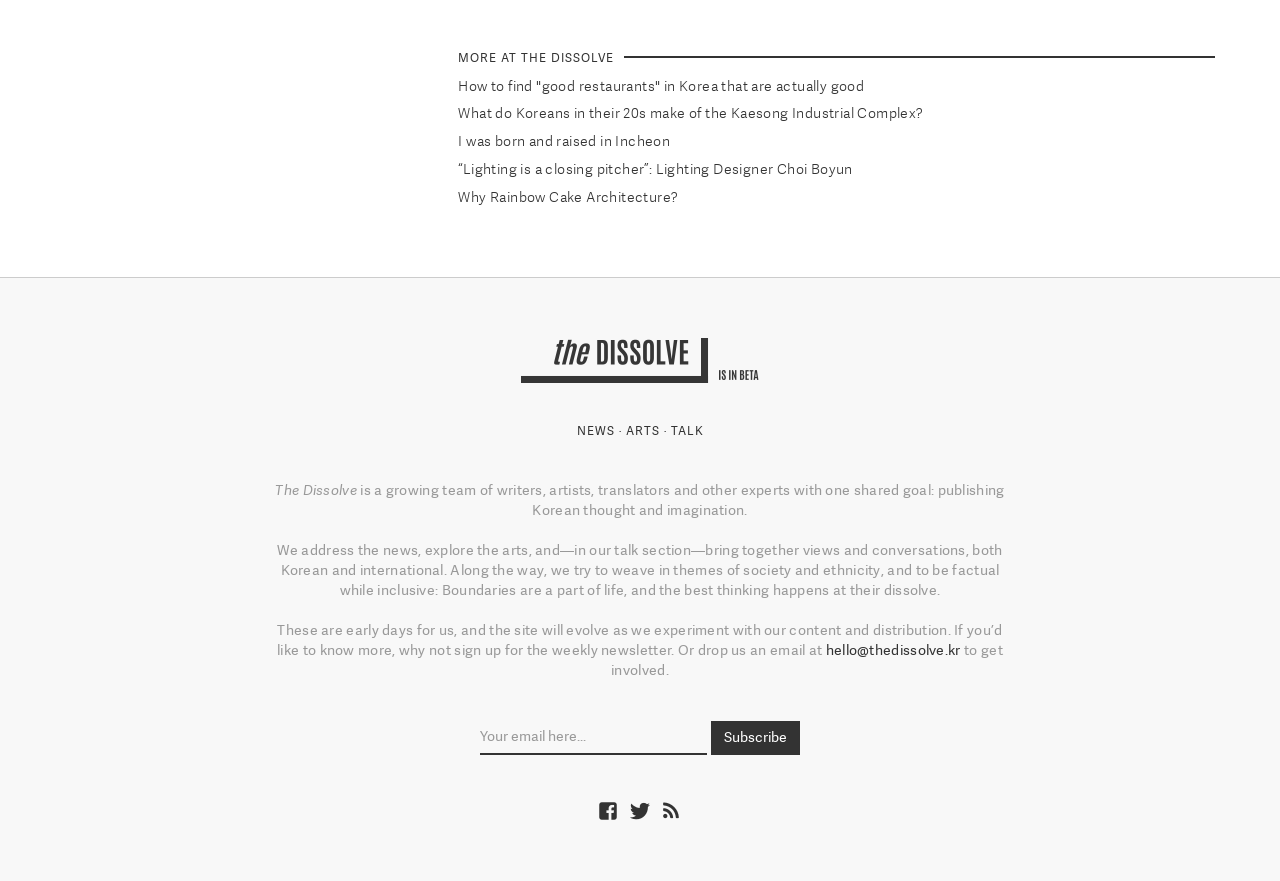Please predict the bounding box coordinates of the element's region where a click is necessary to complete the following instruction: "Click on the link to know more about the Kaesong Industrial Complex". The coordinates should be represented by four float numbers between 0 and 1, i.e., [left, top, right, bottom].

[0.358, 0.12, 0.722, 0.138]